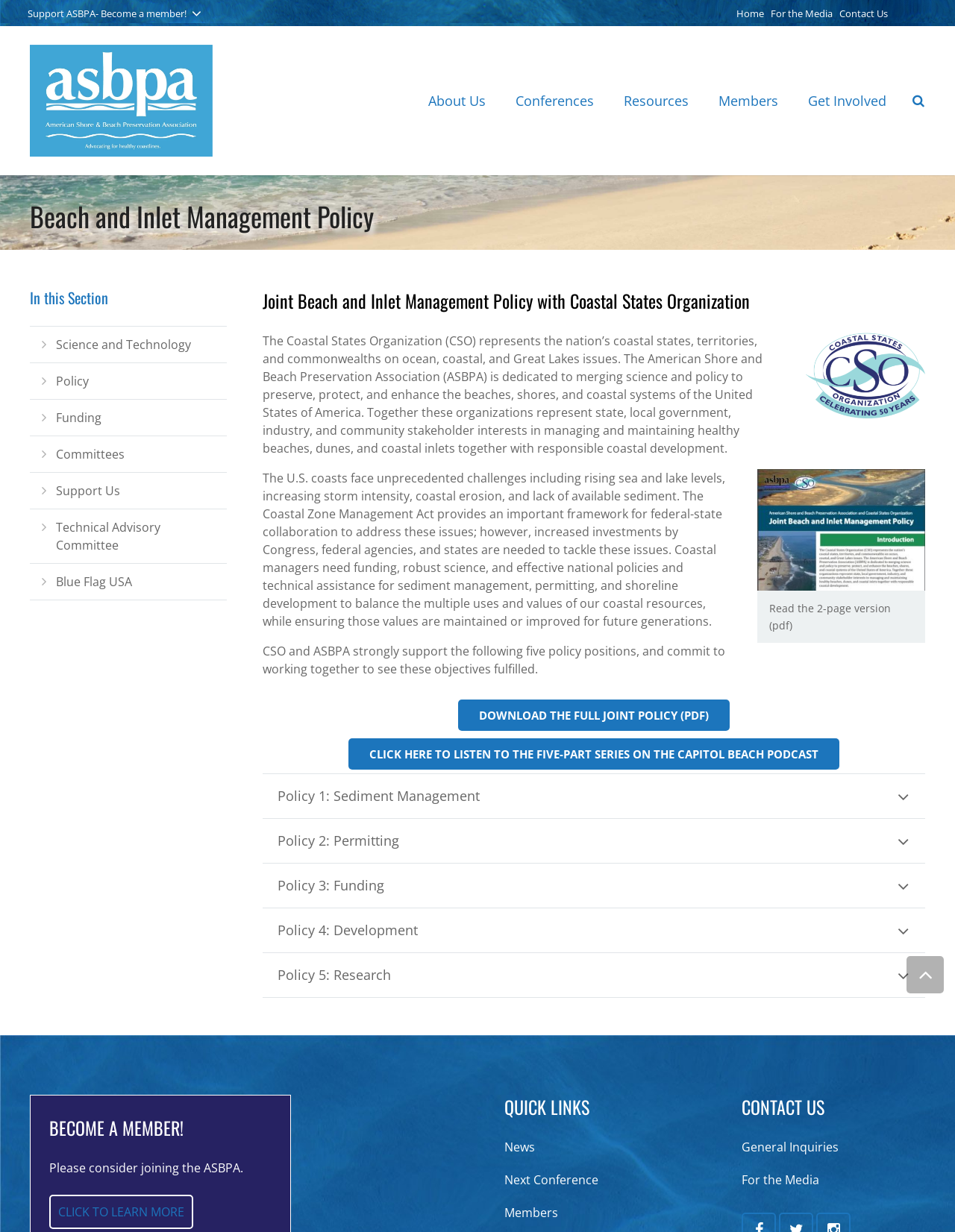Respond to the question below with a single word or phrase: What is the purpose of the Coastal Zone Management Act?

Federal-state collaboration